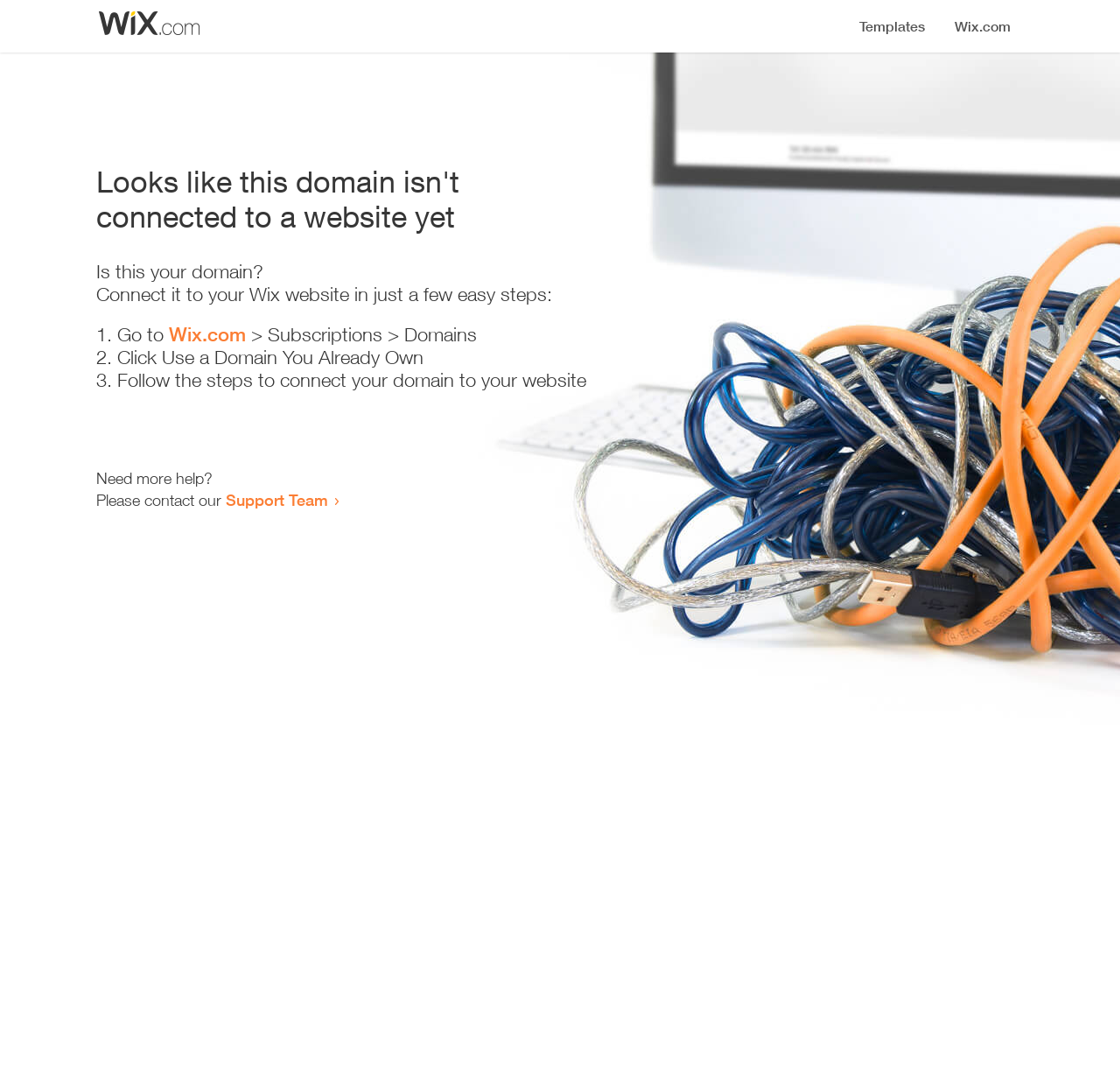Provide the bounding box coordinates of the HTML element described as: "Support Team". The bounding box coordinates should be four float numbers between 0 and 1, i.e., [left, top, right, bottom].

[0.202, 0.454, 0.293, 0.472]